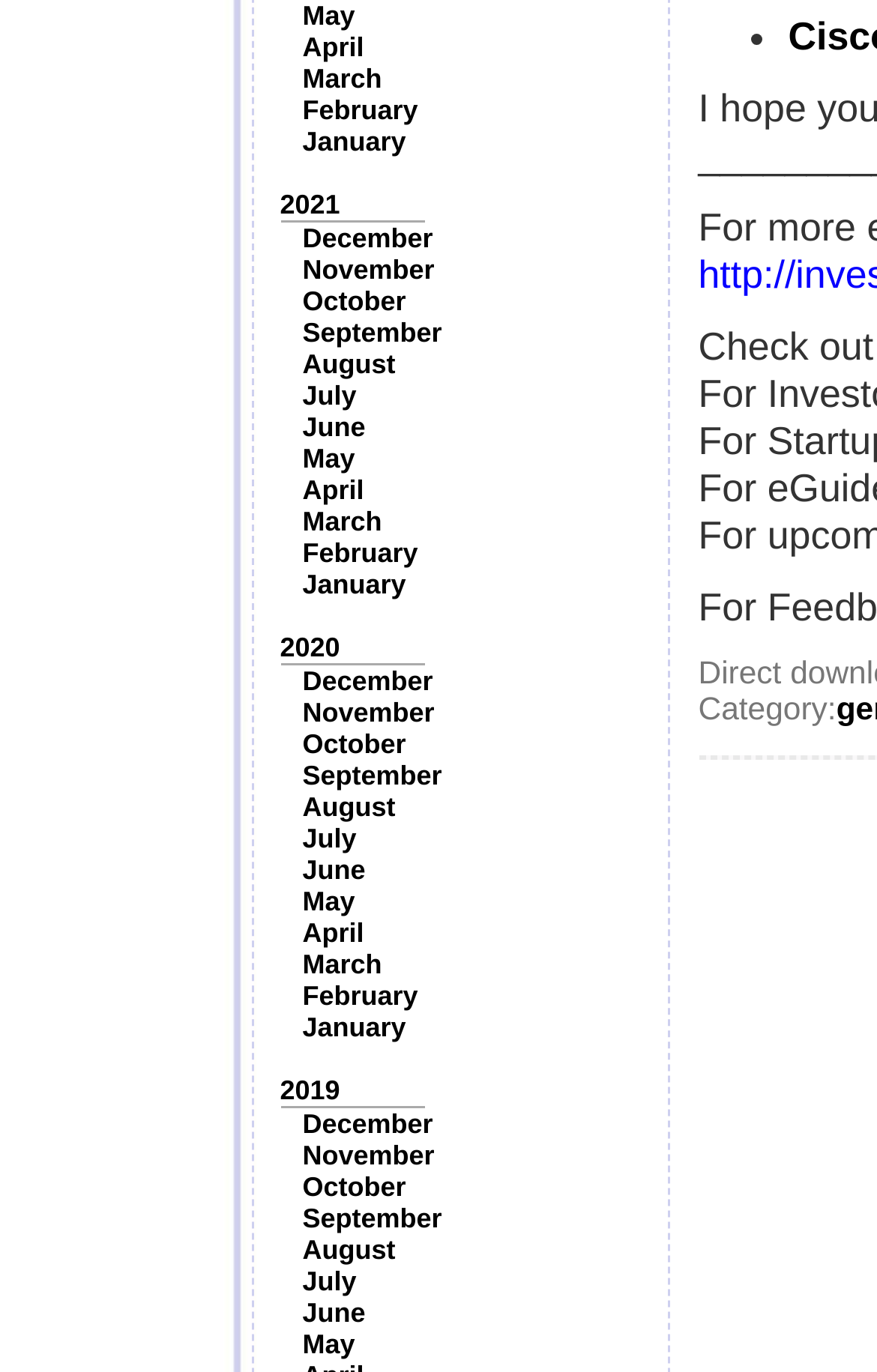Please specify the bounding box coordinates for the clickable region that will help you carry out the instruction: "View January".

[0.345, 0.092, 0.463, 0.115]